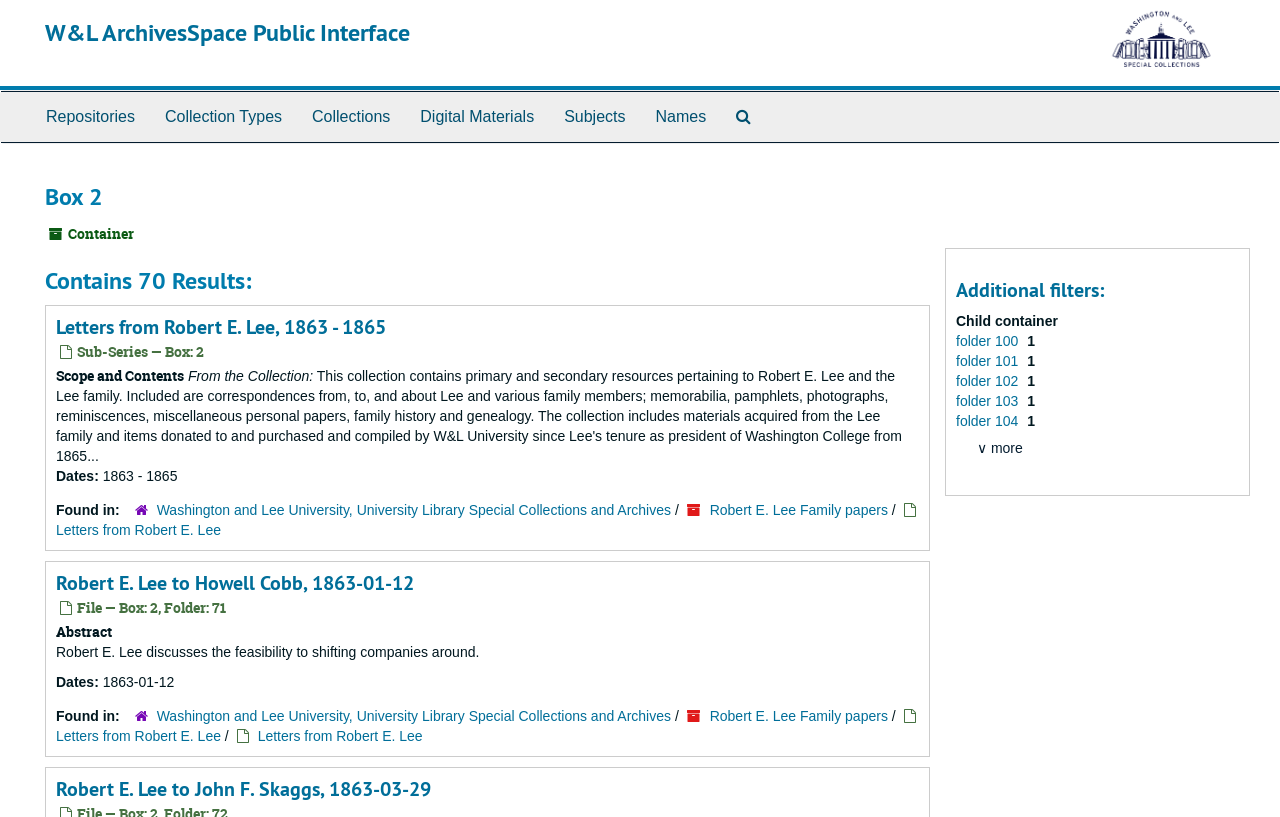Find the bounding box coordinates of the element to click in order to complete this instruction: "Filter by 'folder 100'". The bounding box coordinates must be four float numbers between 0 and 1, denoted as [left, top, right, bottom].

[0.747, 0.408, 0.799, 0.428]